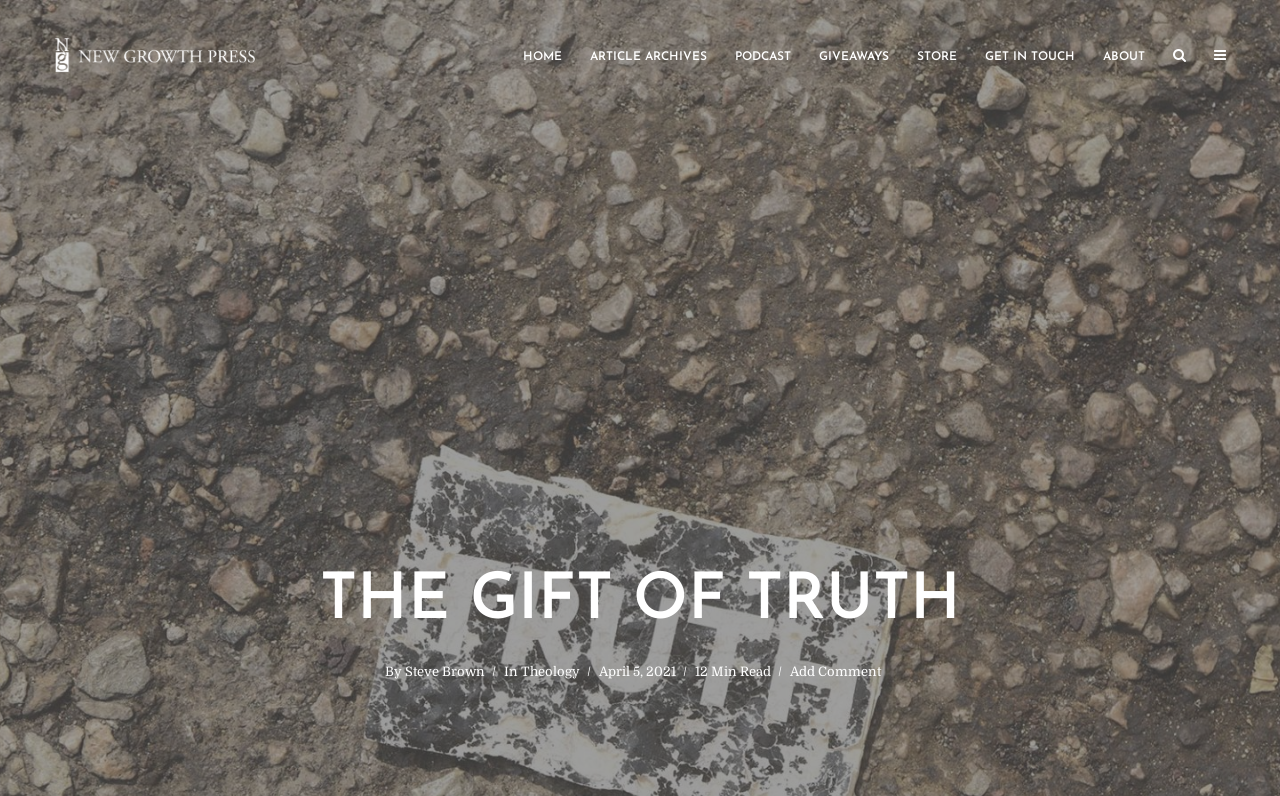How long does it take to read the current article?
Provide an in-depth answer to the question, covering all aspects.

I found the text '12 Min Read' in the article metadata, which indicates the estimated time required to read the current article.